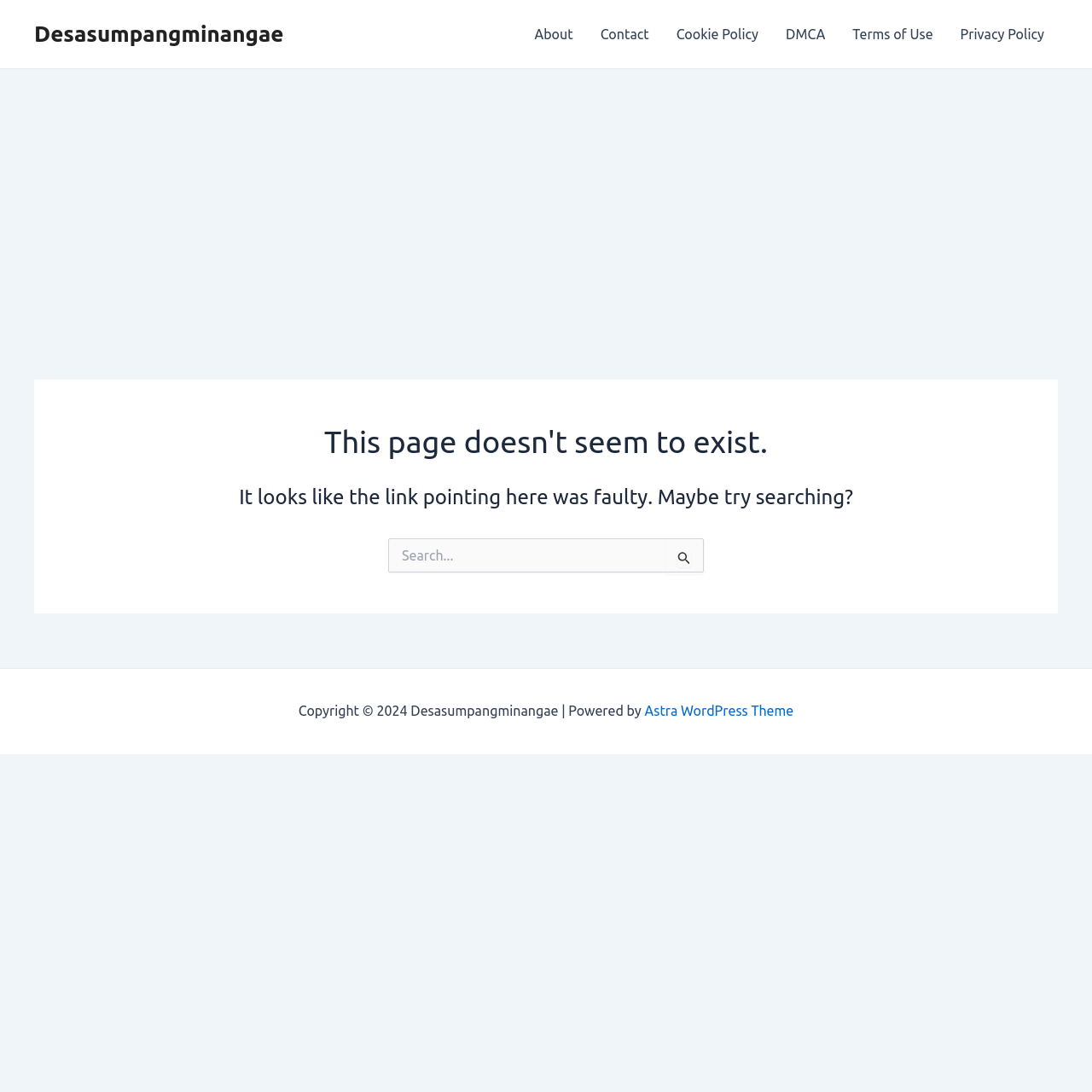Please specify the bounding box coordinates of the region to click in order to perform the following instruction: "Click the Search Submit button".

[0.62, 0.503, 0.633, 0.519]